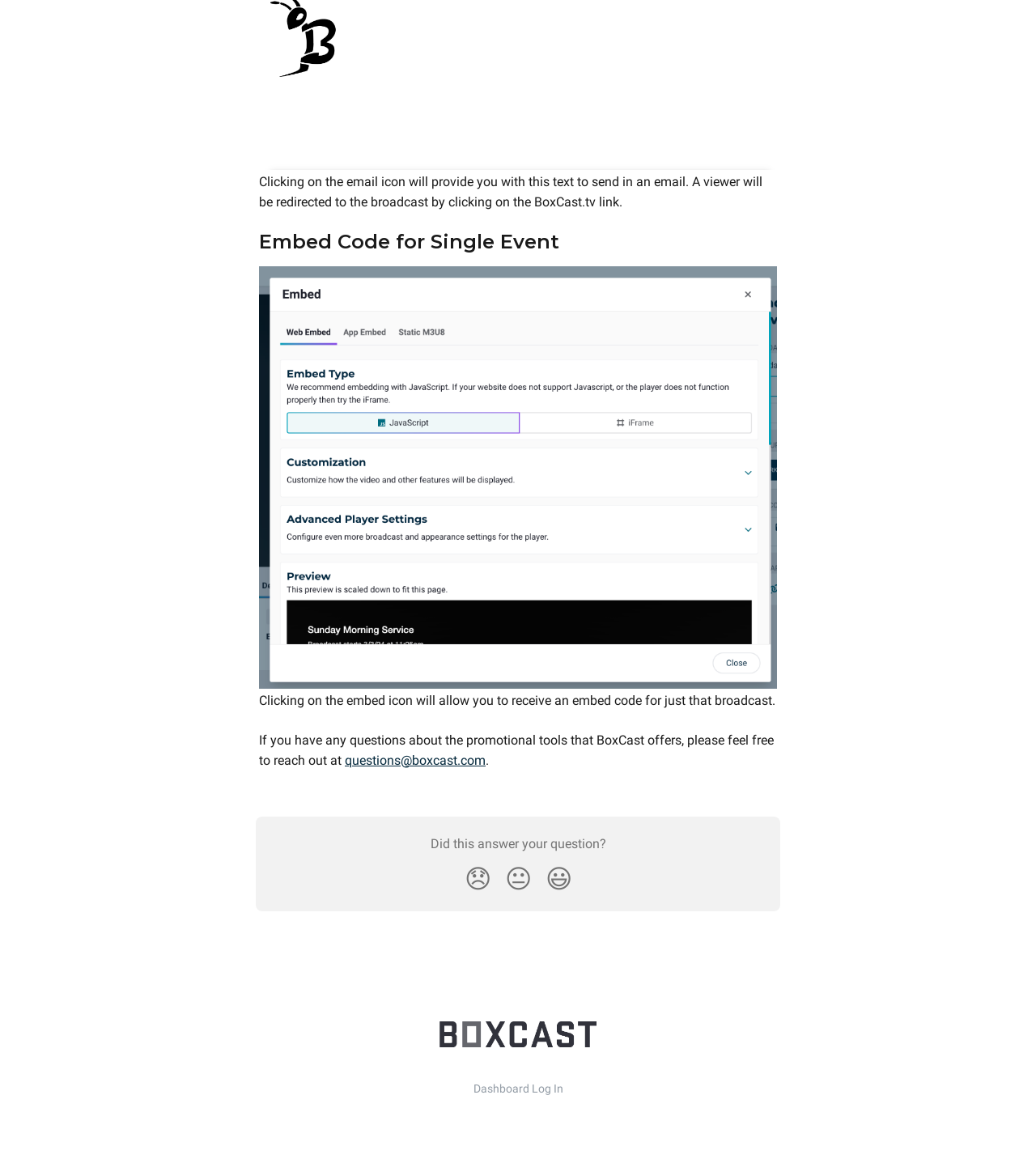What is the purpose of the reaction buttons?
Deliver a detailed and extensive answer to the question.

The webpage includes reaction buttons, such as Disappointed, Neutral, and Smiley, which allow users to provide feedback or react to the content.